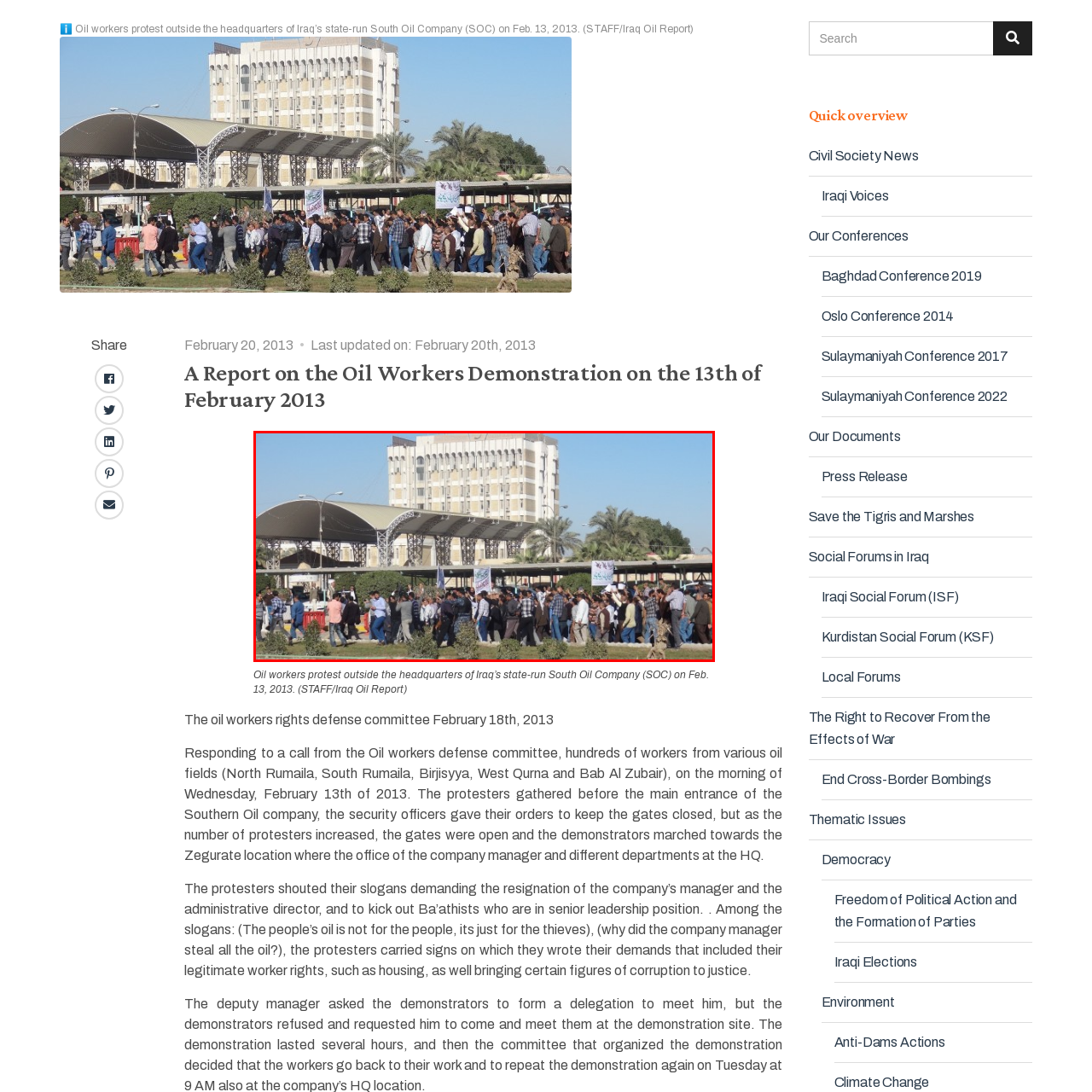What is the main demand of the protesters?
Analyze the visual elements found in the red bounding box and provide a detailed answer to the question, using the information depicted in the image.

The main demand of the protesters can be inferred from the caption, which mentions ' Signs can be seen raised, likely representing their demands and grievances about labor rights and company management.'